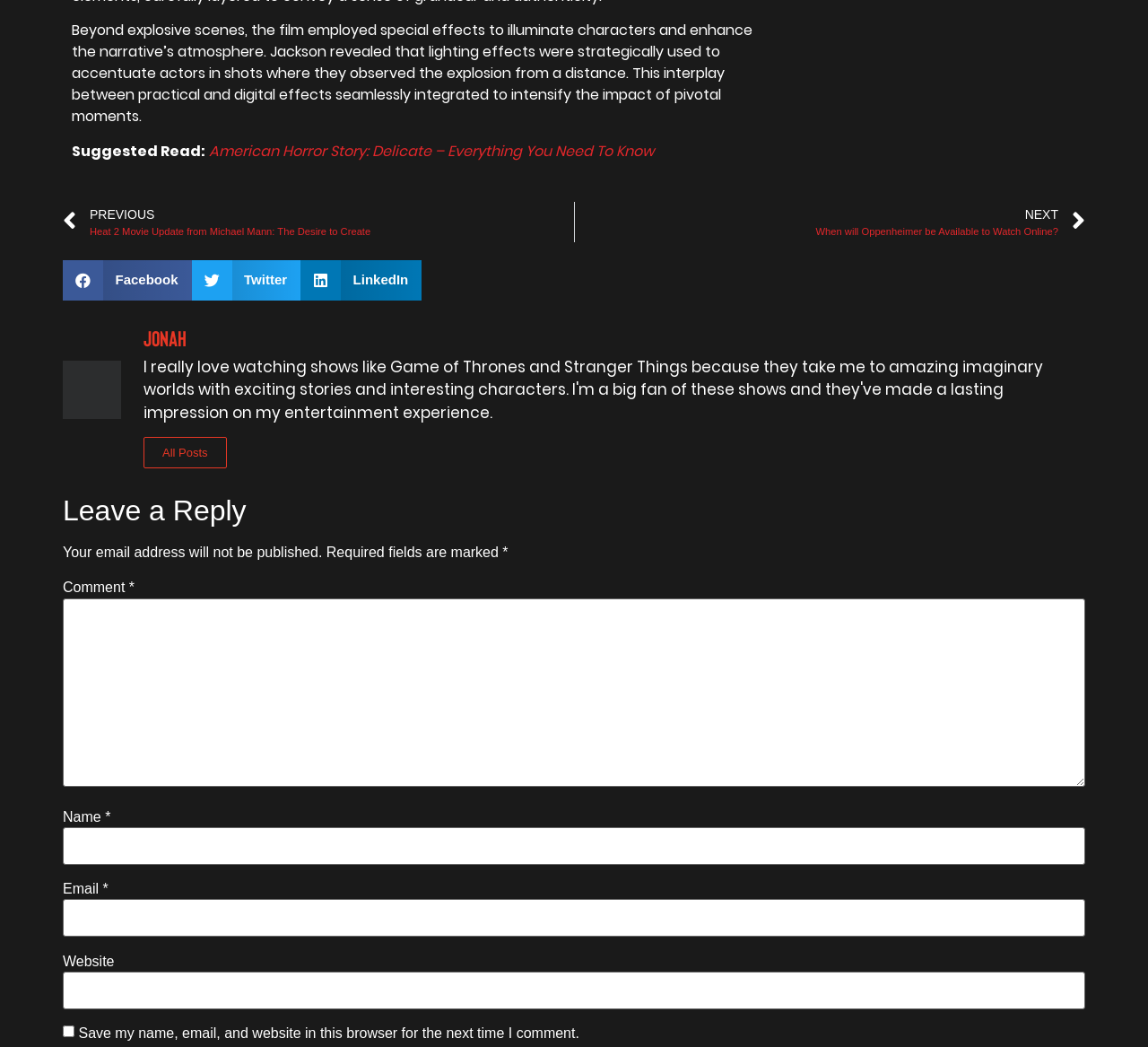Find and specify the bounding box coordinates that correspond to the clickable region for the instruction: "Read the article about American Horror Story".

[0.182, 0.134, 0.57, 0.154]